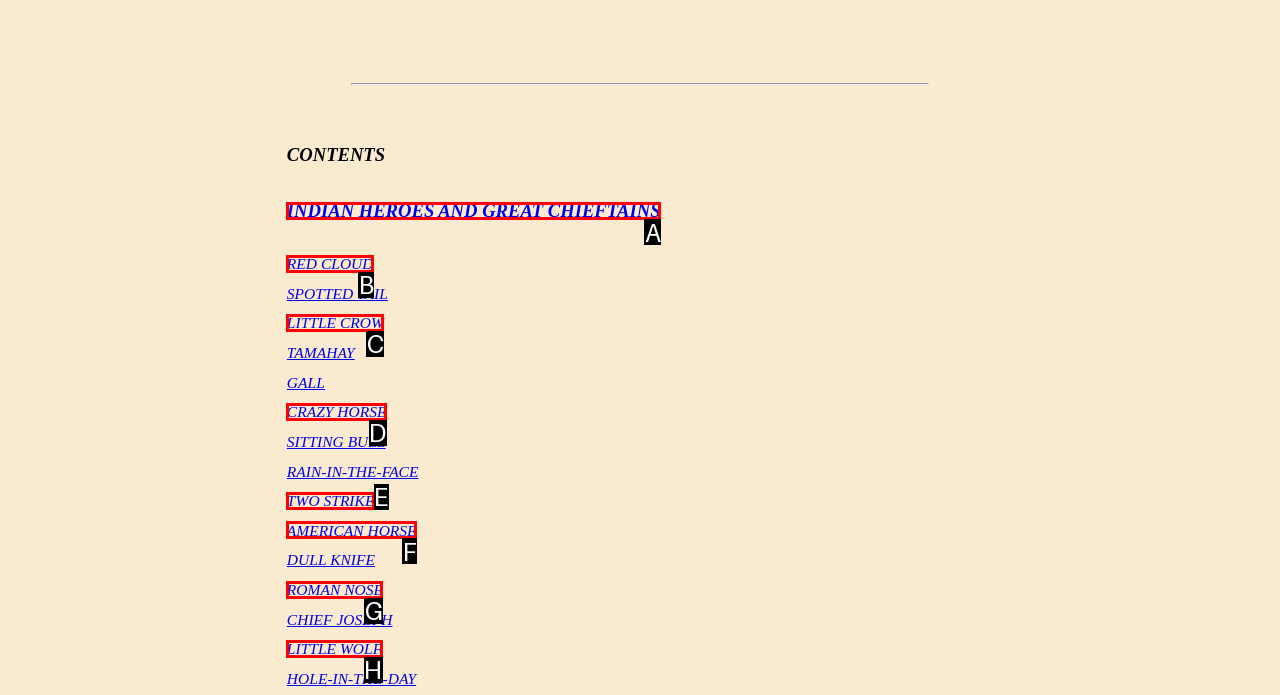Tell me which one HTML element best matches the description: treatment Answer with the option's letter from the given choices directly.

None